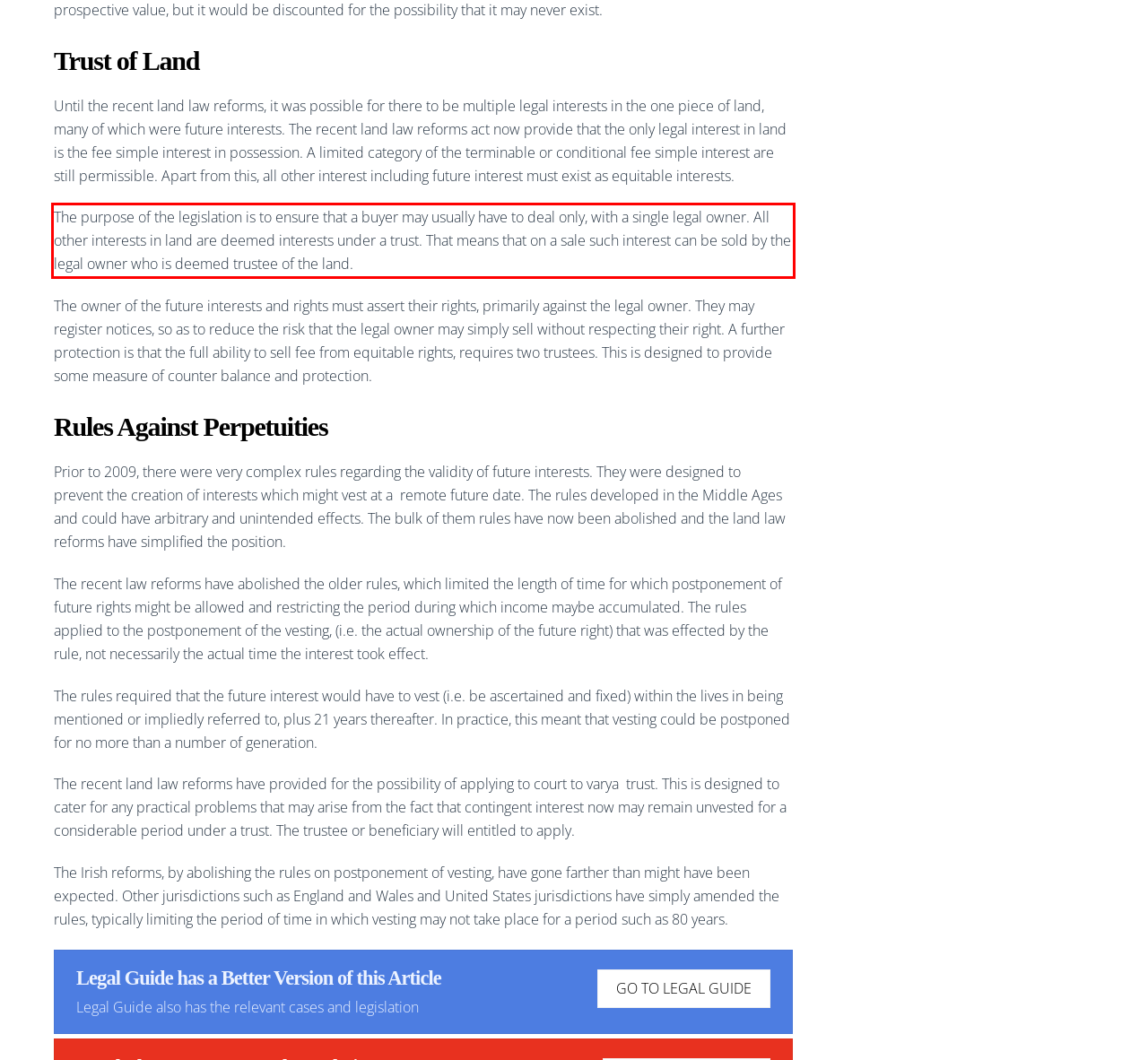You are given a screenshot with a red rectangle. Identify and extract the text within this red bounding box using OCR.

The purpose of the legislation is to ensure that a buyer may usually have to deal only, with a single legal owner. All other interests in land are deemed interests under a trust. That means that on a sale such interest can be sold by the legal owner who is deemed trustee of the land.